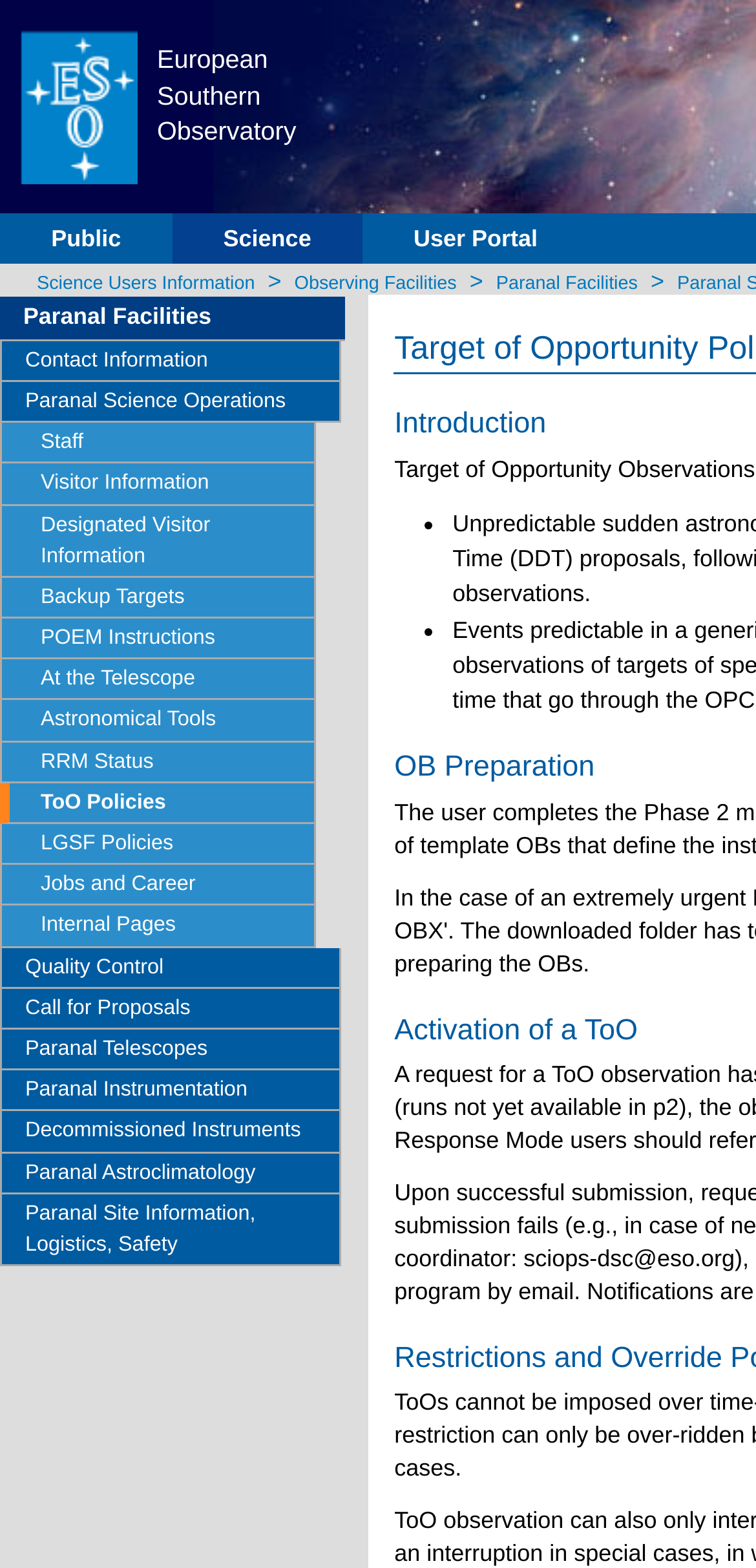Use the details in the image to answer the question thoroughly: 
How many links are there in the left sidebar?

The question can be answered by counting the number of links in the left sidebar. There are numerous links, including 'Contact Information', 'Paranal Science Operations', 'Staff', and many others, totaling more than 20 links.